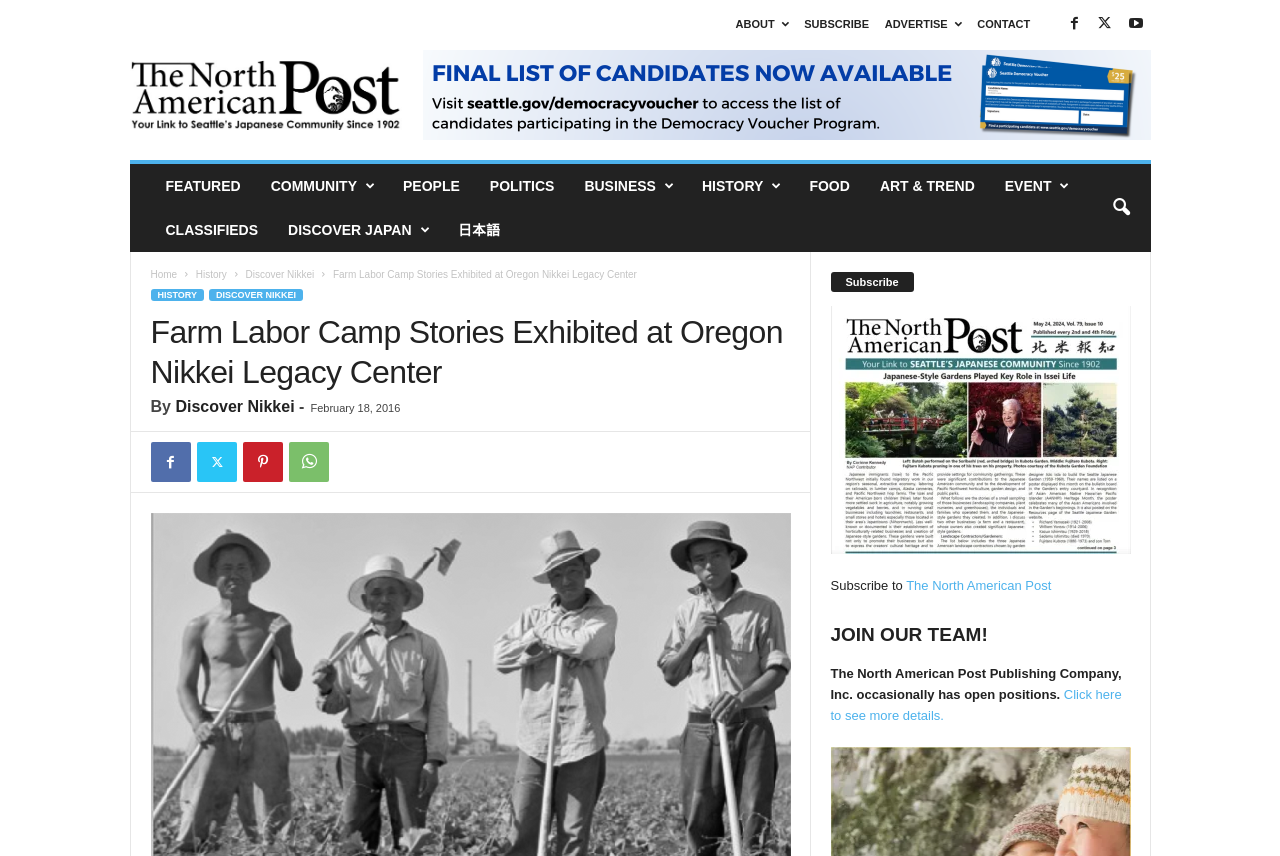Please determine the bounding box coordinates of the clickable area required to carry out the following instruction: "View HISTORY page". The coordinates must be four float numbers between 0 and 1, represented as [left, top, right, bottom].

[0.537, 0.192, 0.621, 0.243]